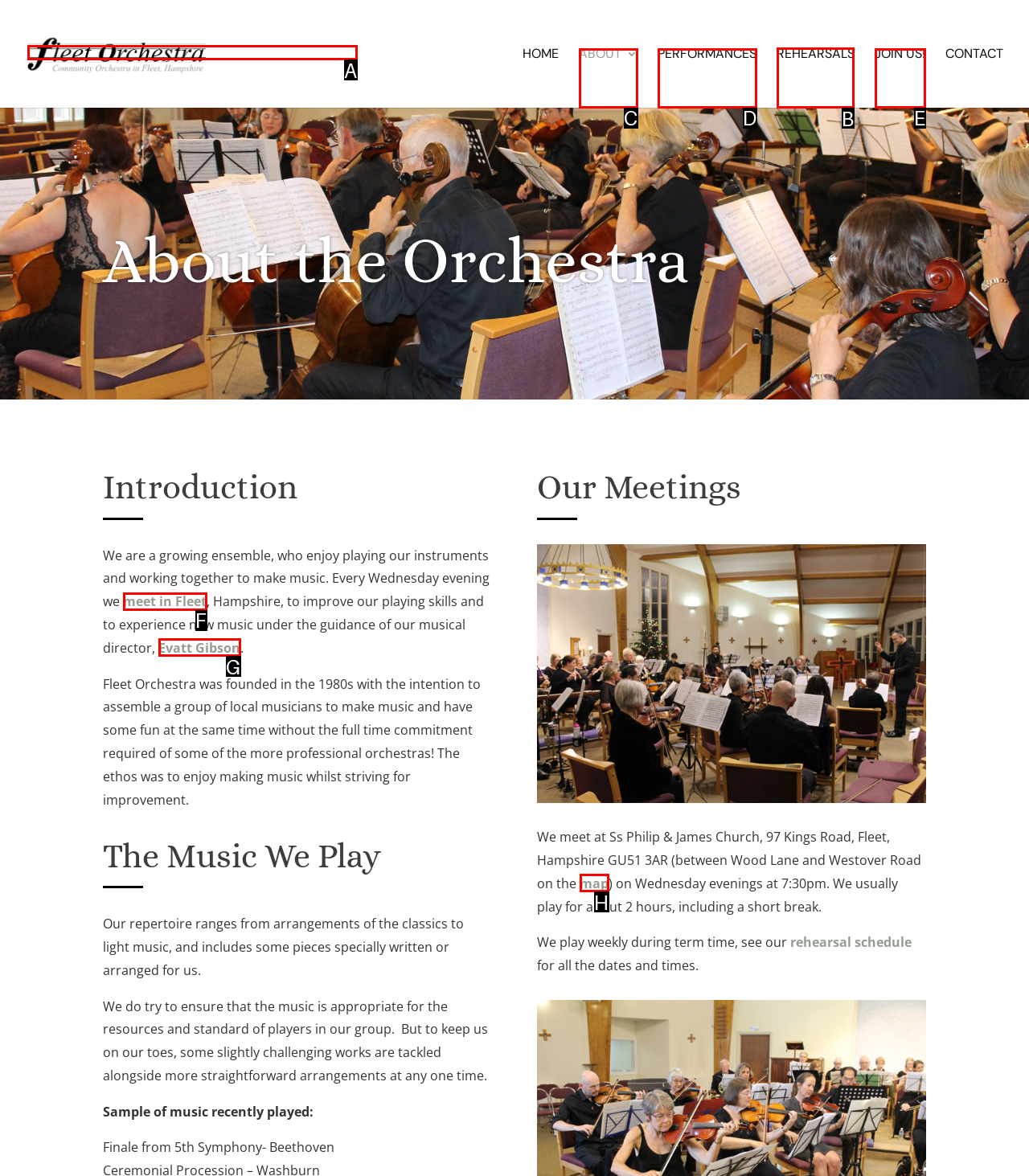Tell me which option I should click to complete the following task: read about my story
Answer with the option's letter from the given choices directly.

None